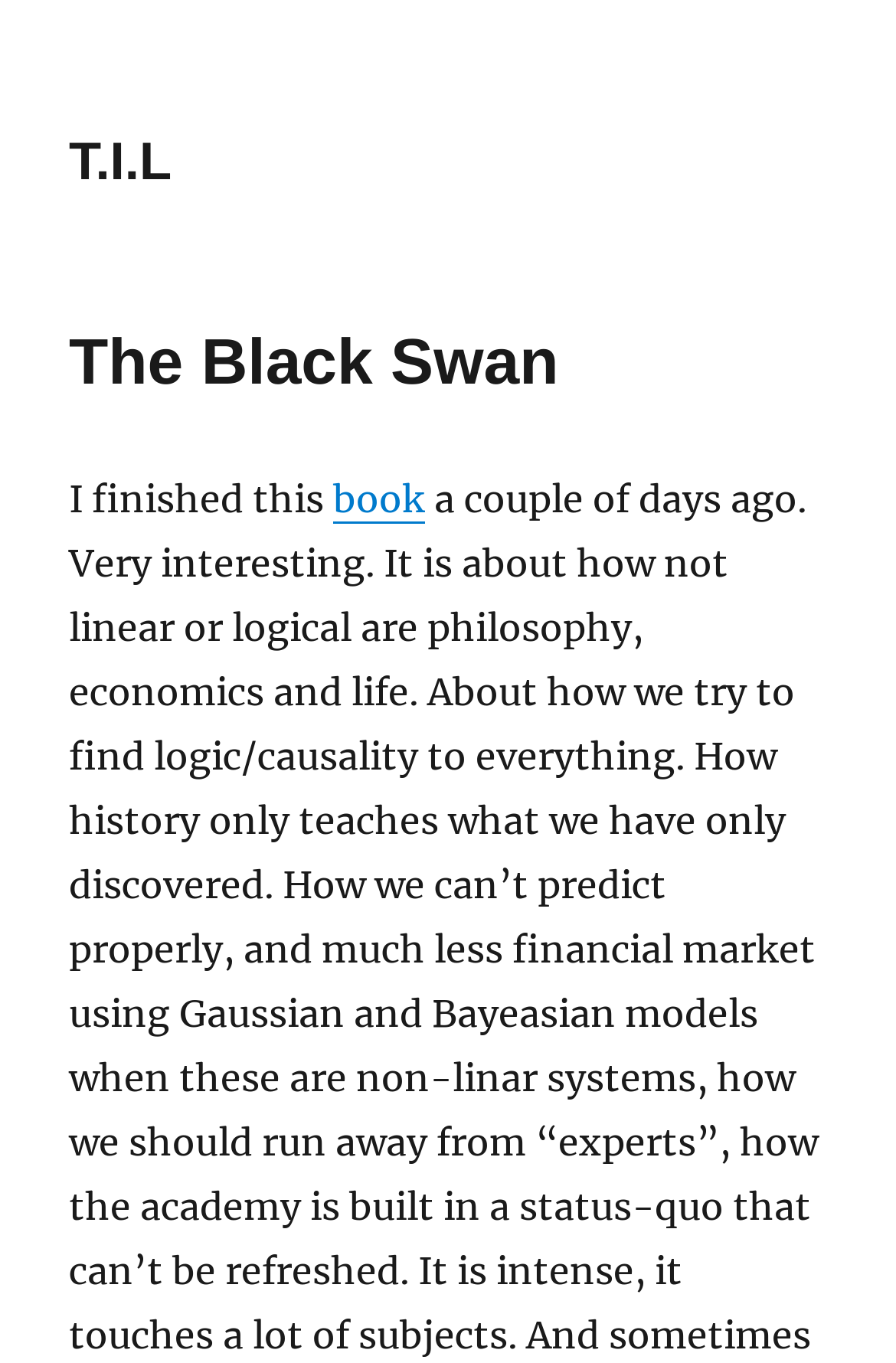Please determine the primary heading and provide its text.

The Black Swan